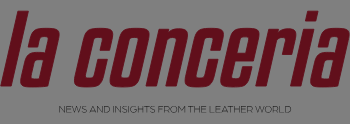Give a one-word or one-phrase response to the question: 
What industry does the brand primarily operate in?

Leather